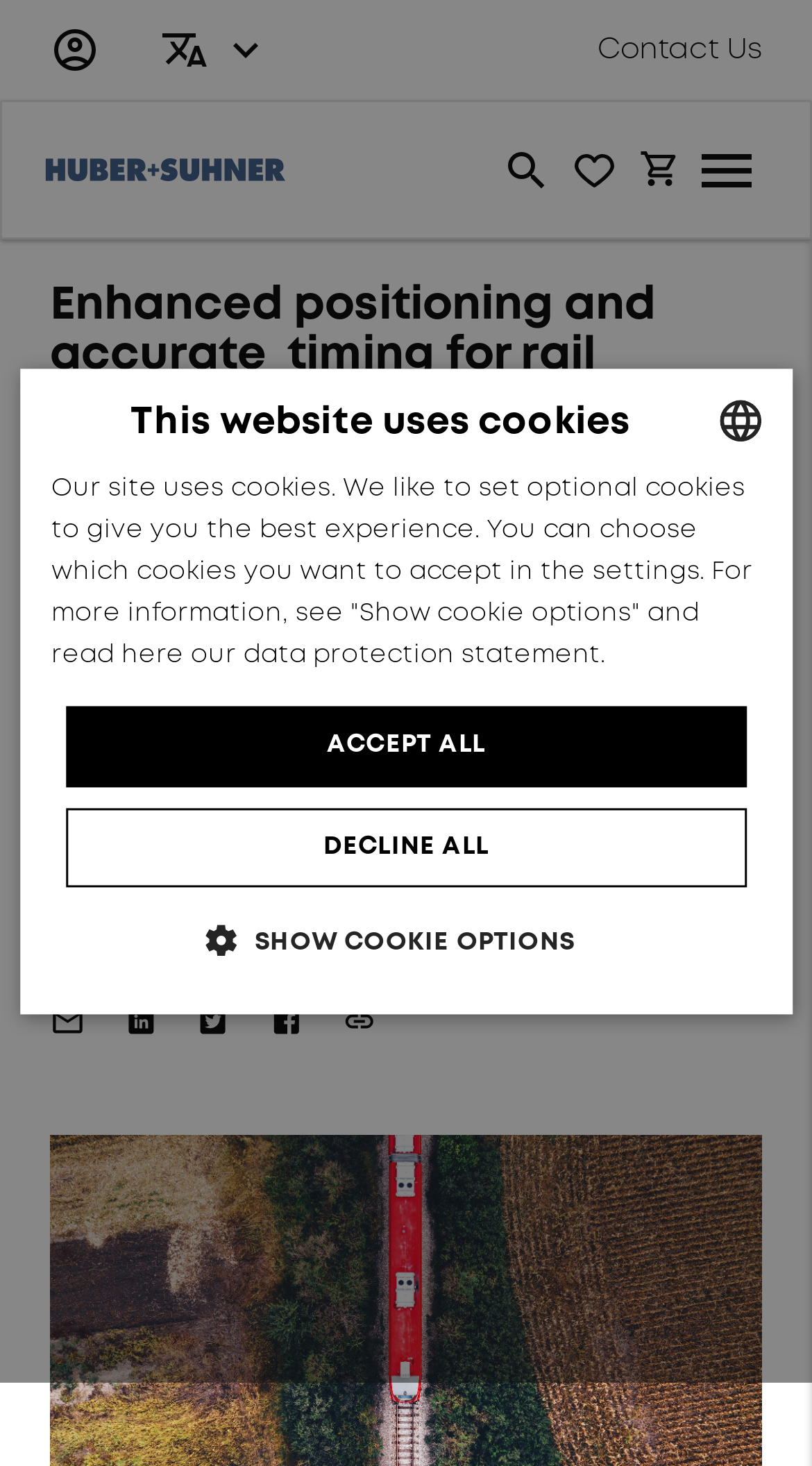Please specify the bounding box coordinates of the element that should be clicked to execute the given instruction: 'Go to Products & solutions'. Ensure the coordinates are four float numbers between 0 and 1, expressed as [left, top, right, bottom].

[0.062, 0.349, 0.351, 0.377]